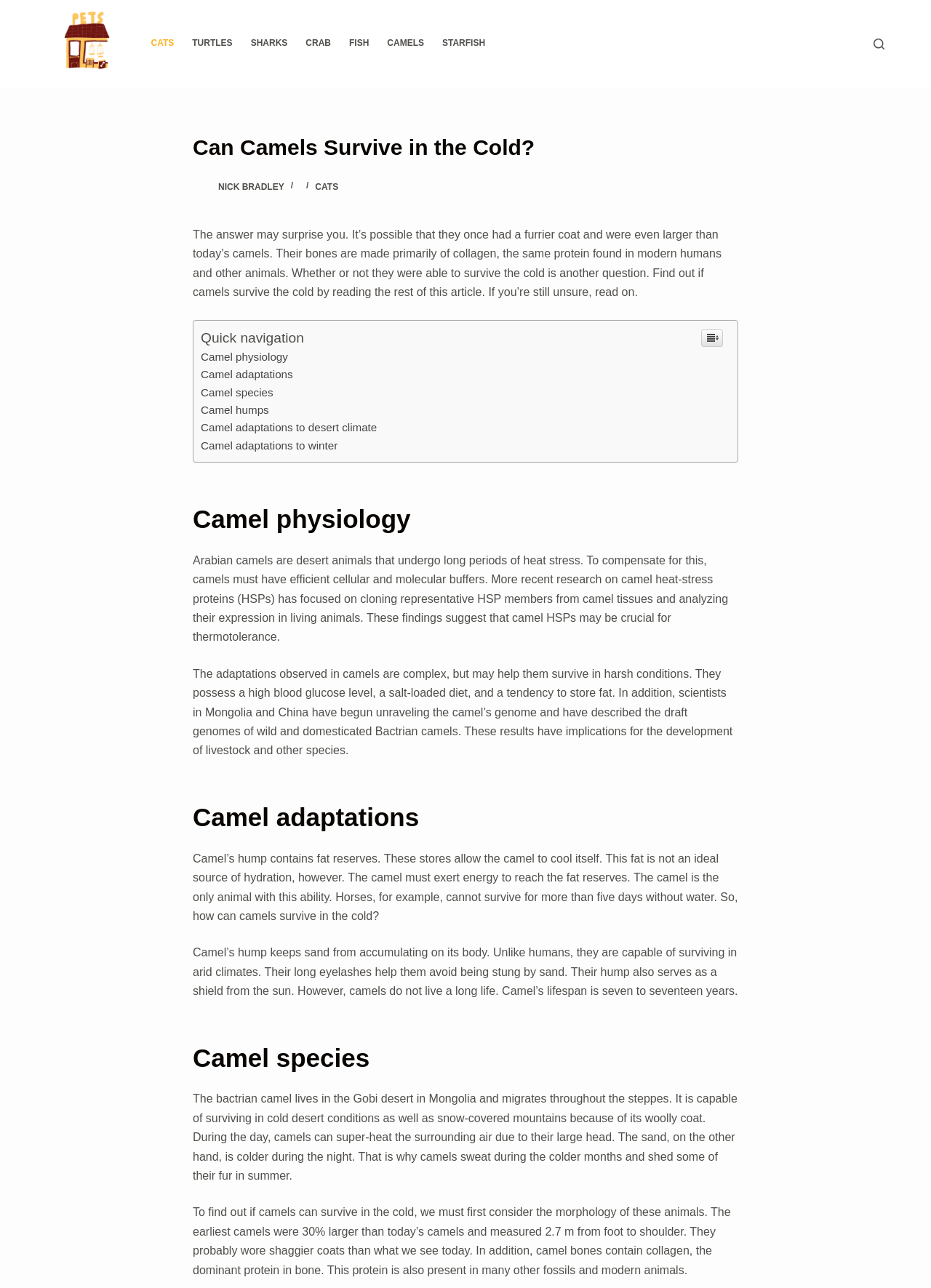Please identify the bounding box coordinates of the element's region that needs to be clicked to fulfill the following instruction: "Read the article by Nick Bradley". The bounding box coordinates should consist of four float numbers between 0 and 1, i.e., [left, top, right, bottom].

[0.207, 0.138, 0.227, 0.152]